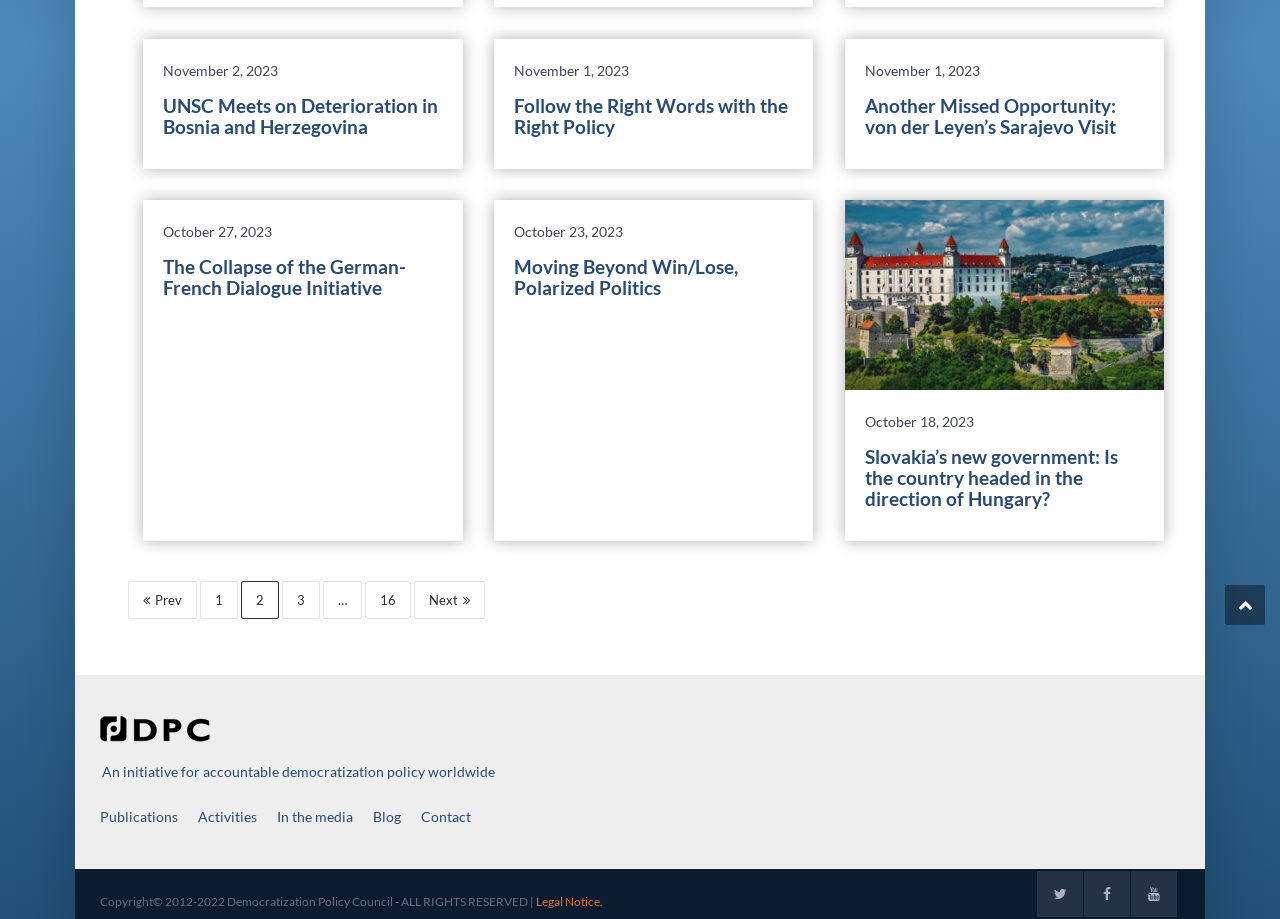Please specify the bounding box coordinates in the format (top-left x, top-left y, bottom-right x, bottom-right y), with all values as floating point numbers between 0 and 1. Identify the bounding box of the UI element described by: November 1, 2023

[0.402, 0.067, 0.492, 0.086]